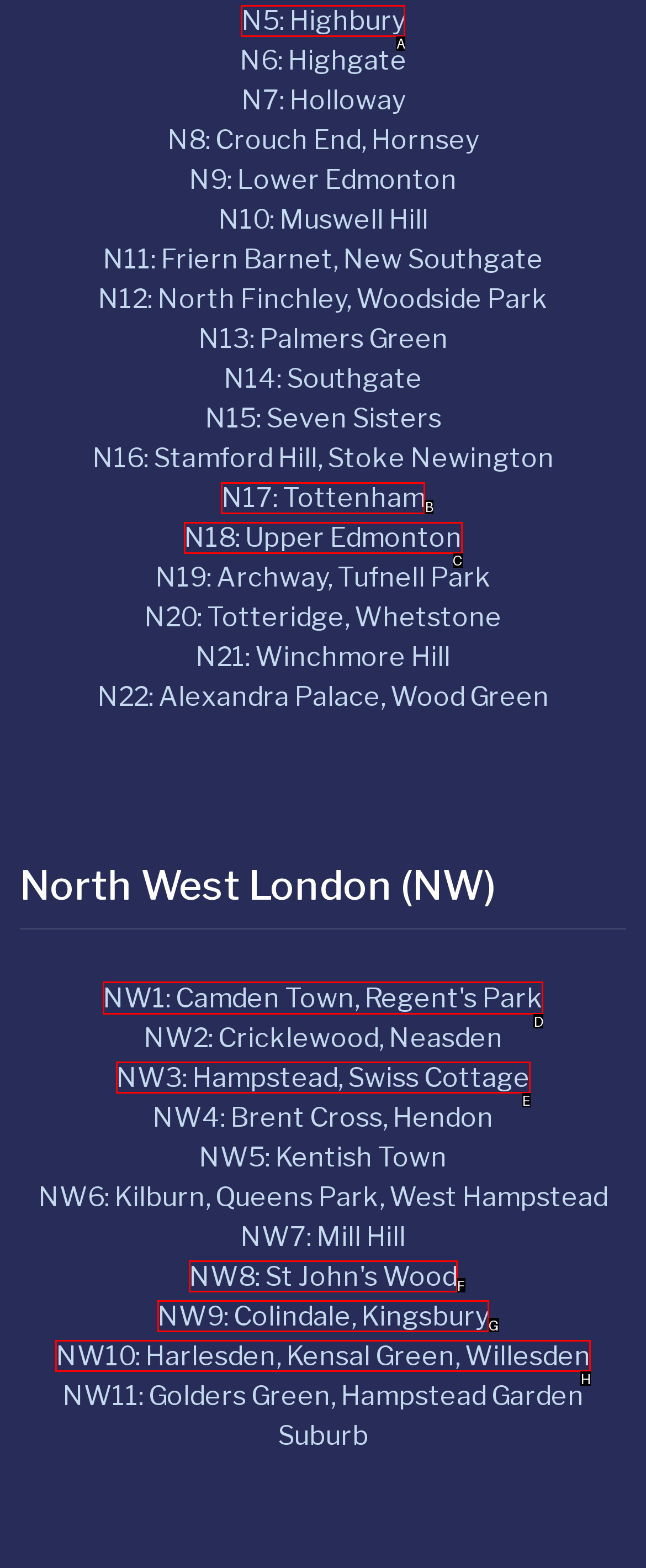Select the appropriate HTML element that needs to be clicked to execute the following task: View NW1: Camden Town, Regent's Park. Respond with the letter of the option.

D